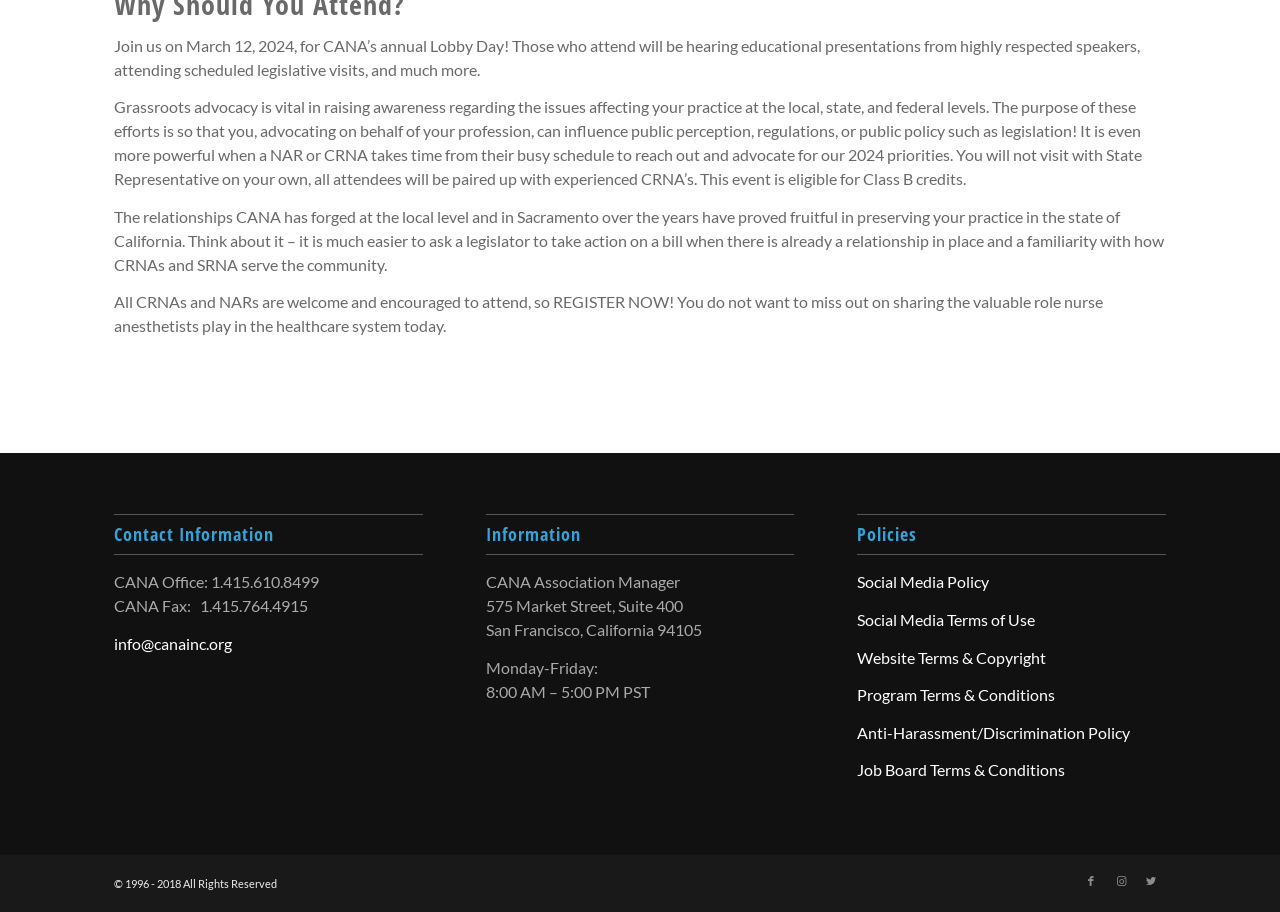Show the bounding box coordinates of the region that should be clicked to follow the instruction: "Read Social Media Policy."

[0.67, 0.628, 0.773, 0.648]